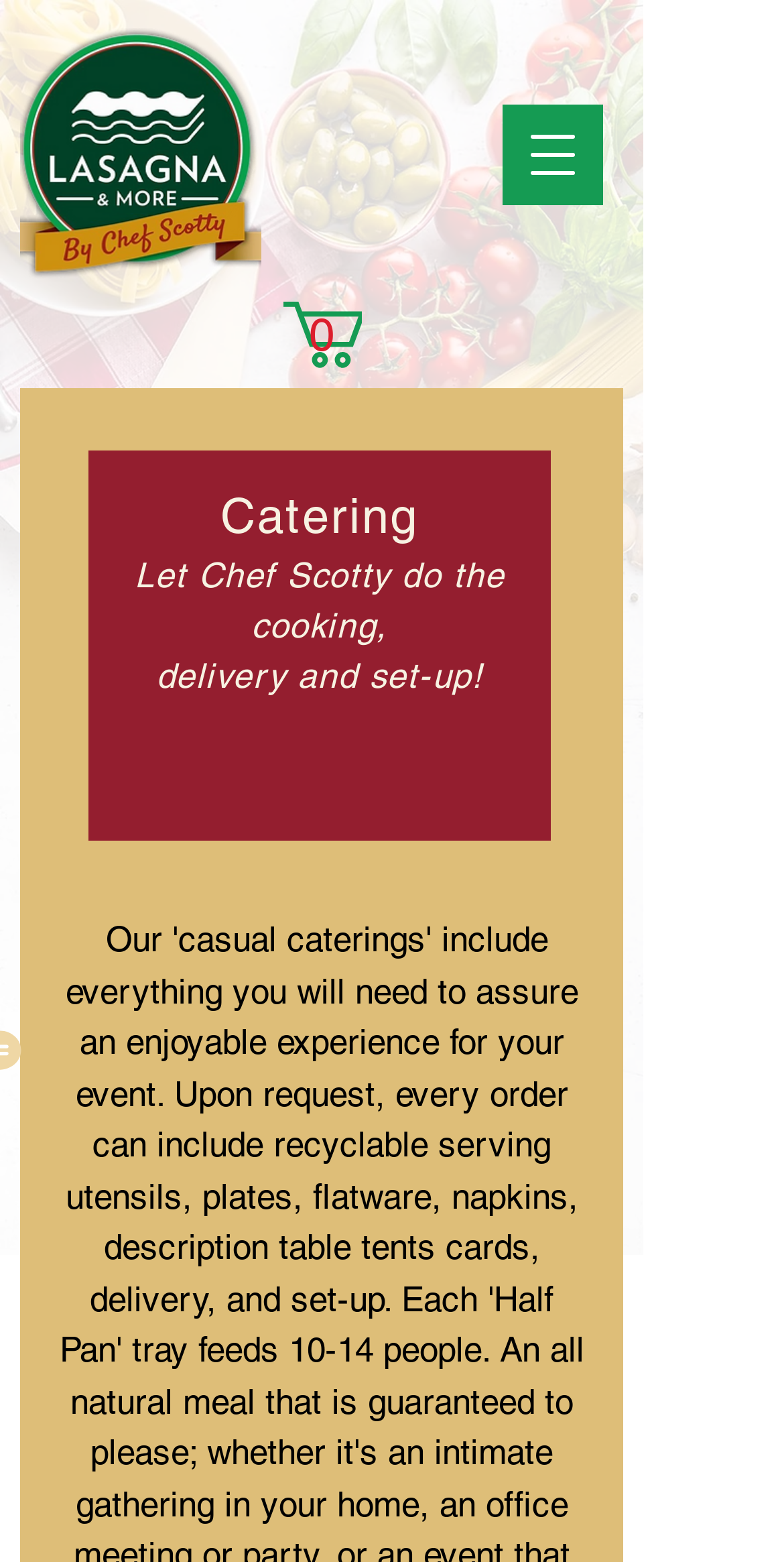Can you find the bounding box coordinates for the UI element given this description: "View Cart0"? Provide the coordinates as four float numbers between 0 and 1: [left, top, right, bottom].

[0.362, 0.193, 0.462, 0.236]